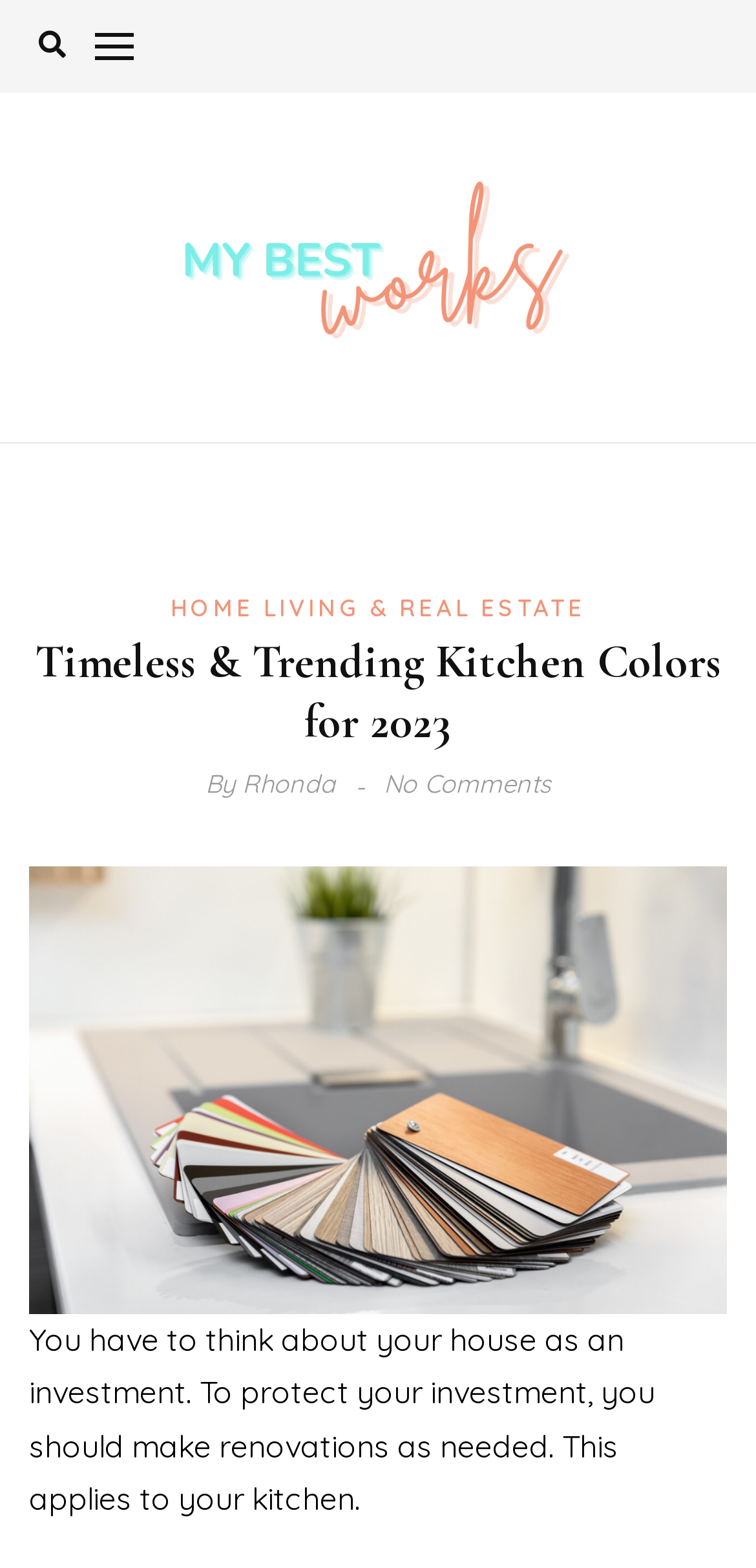What is the purpose of renovating a kitchen?
Using the image provided, answer with just one word or phrase.

To protect investment